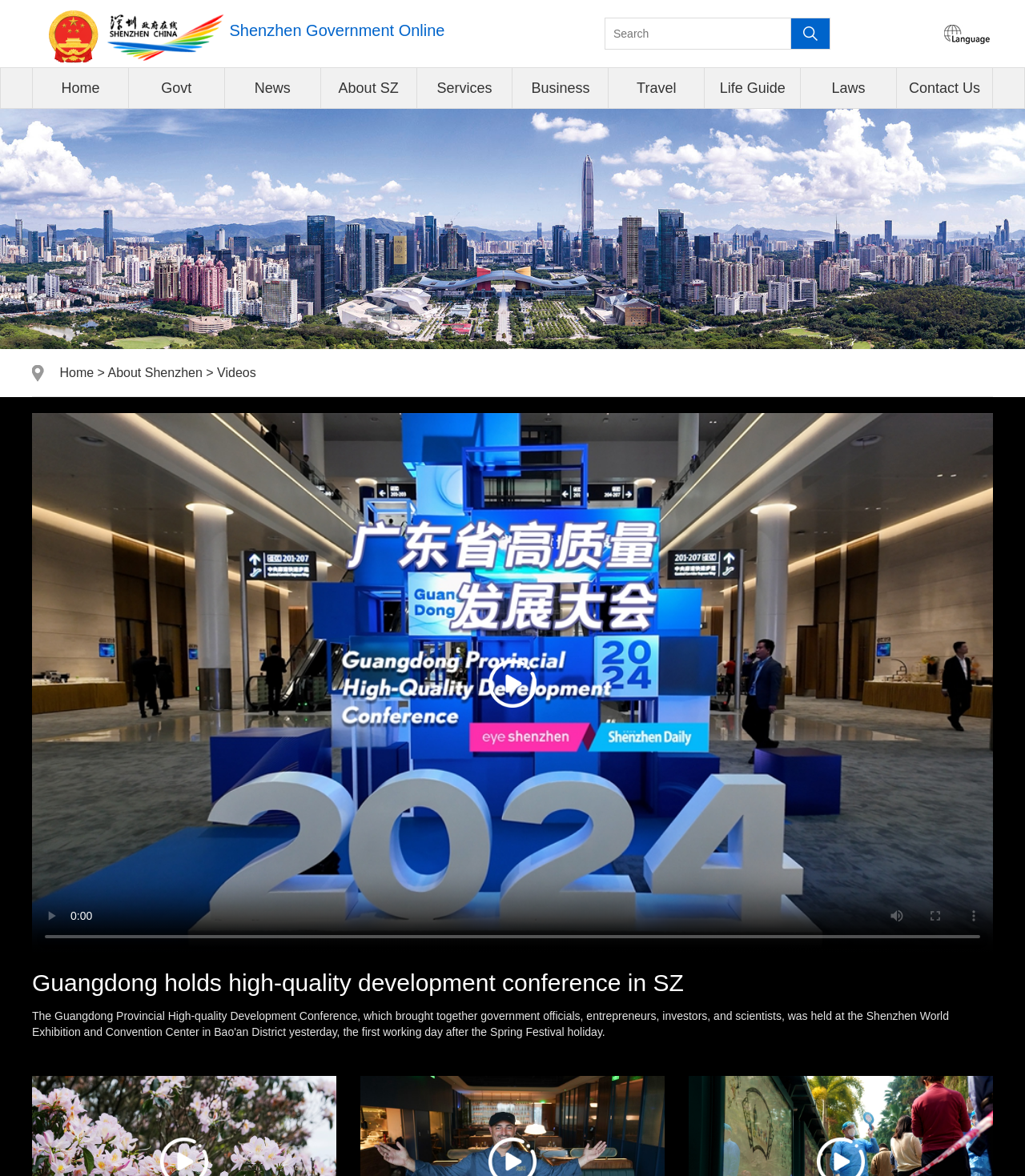Locate and provide the bounding box coordinates for the HTML element that matches this description: "About SZ".

[0.313, 0.058, 0.406, 0.092]